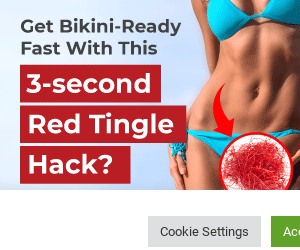How many seconds does the hack take?
Kindly answer the question with as much detail as you can.

The headline of the advertisement mentions 'Get Bikini-Ready Fast With This 3-second Red Tingle Hack', which indicates that the hack takes 3 seconds to achieve the desired result.